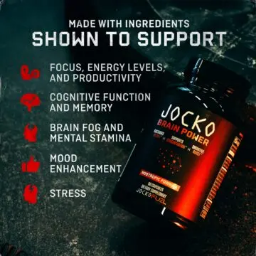What is the purpose of the supplement?
Answer the question with a single word or phrase, referring to the image.

To support cognitive function and productivity